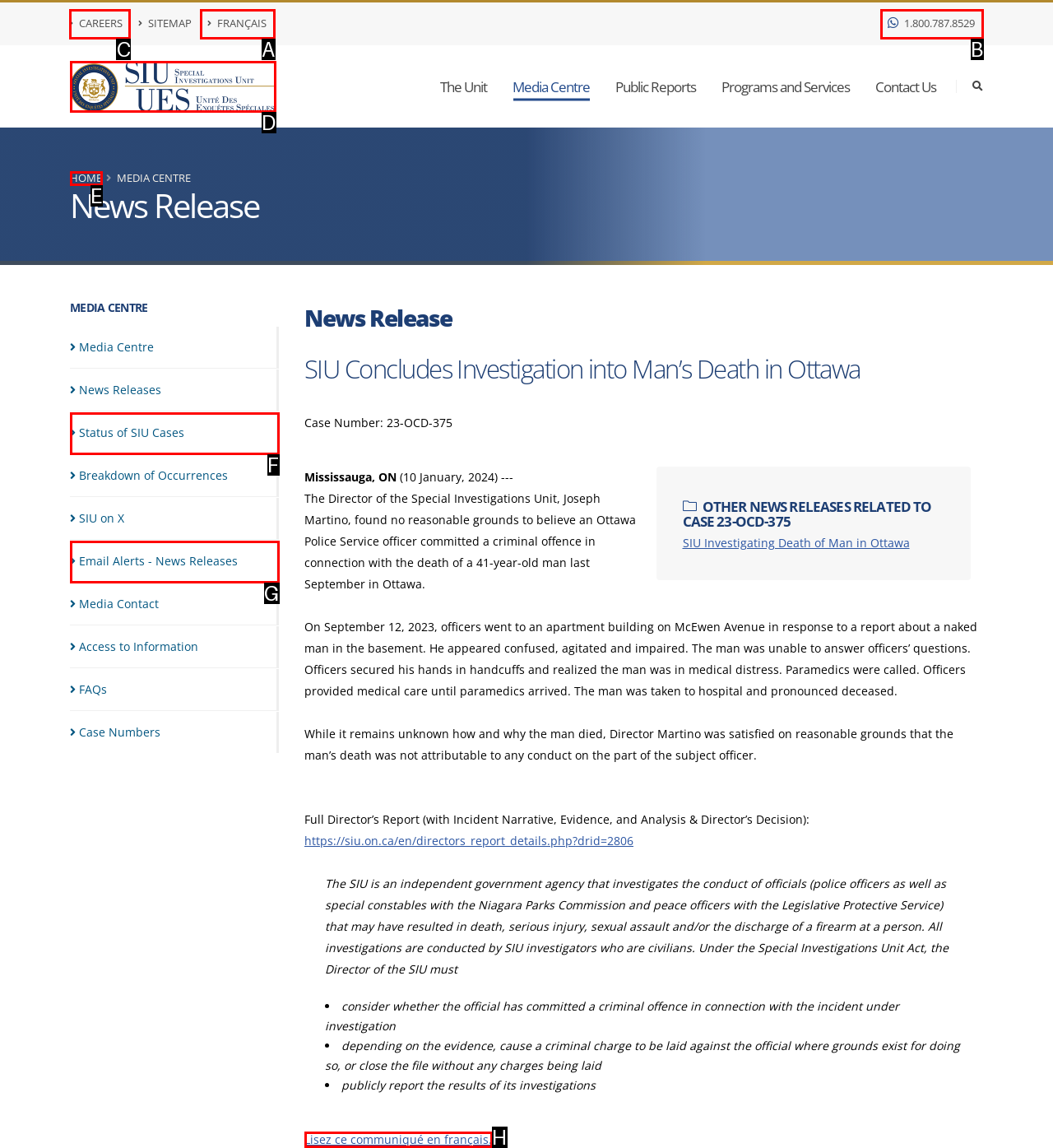Determine which letter corresponds to the UI element to click for this task: Click on CAREERS
Respond with the letter from the available options.

C